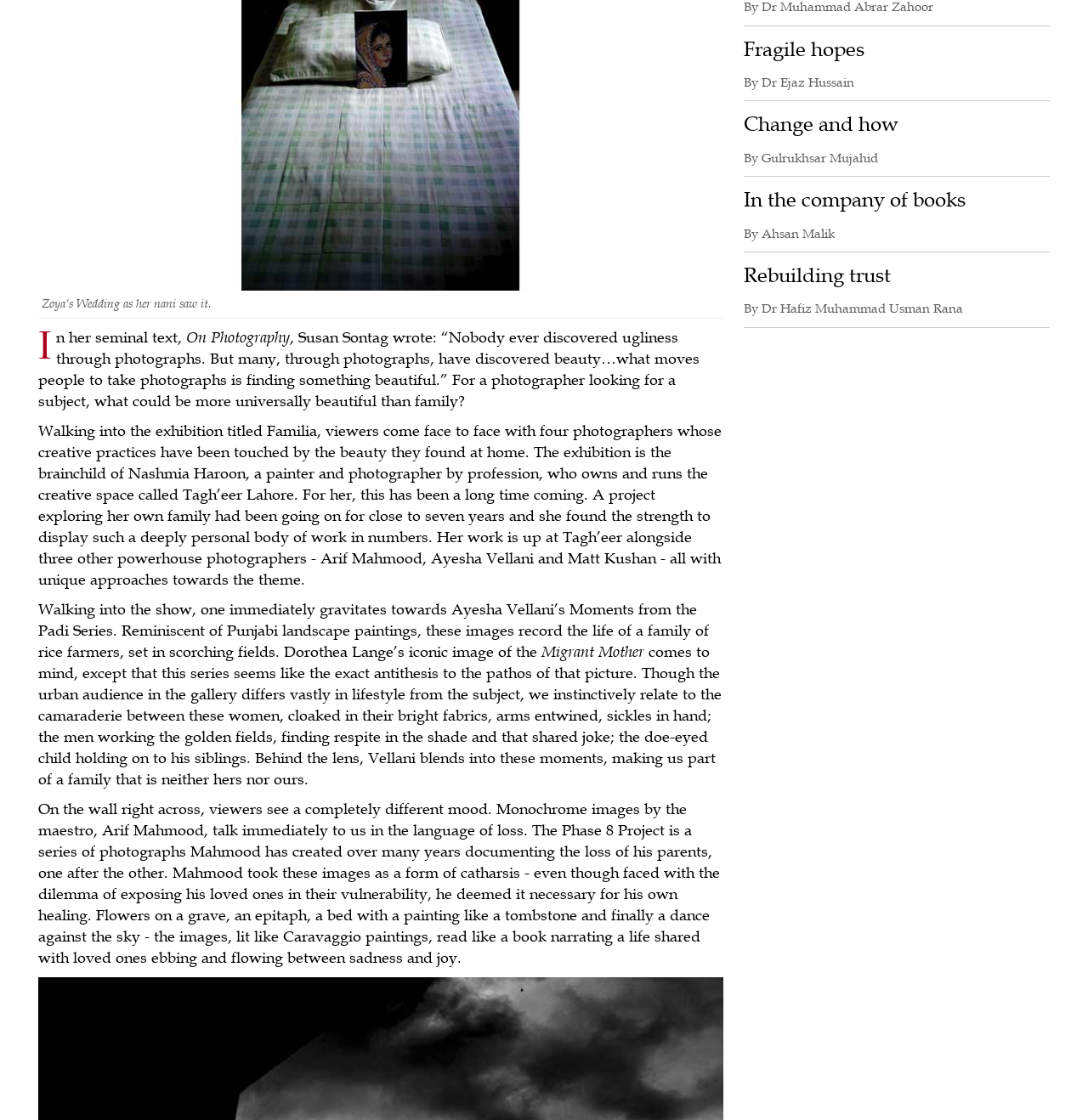Locate and provide the bounding box coordinates for the HTML element that matches this description: "By Dr Ejaz Hussain".

[0.684, 0.067, 0.785, 0.08]